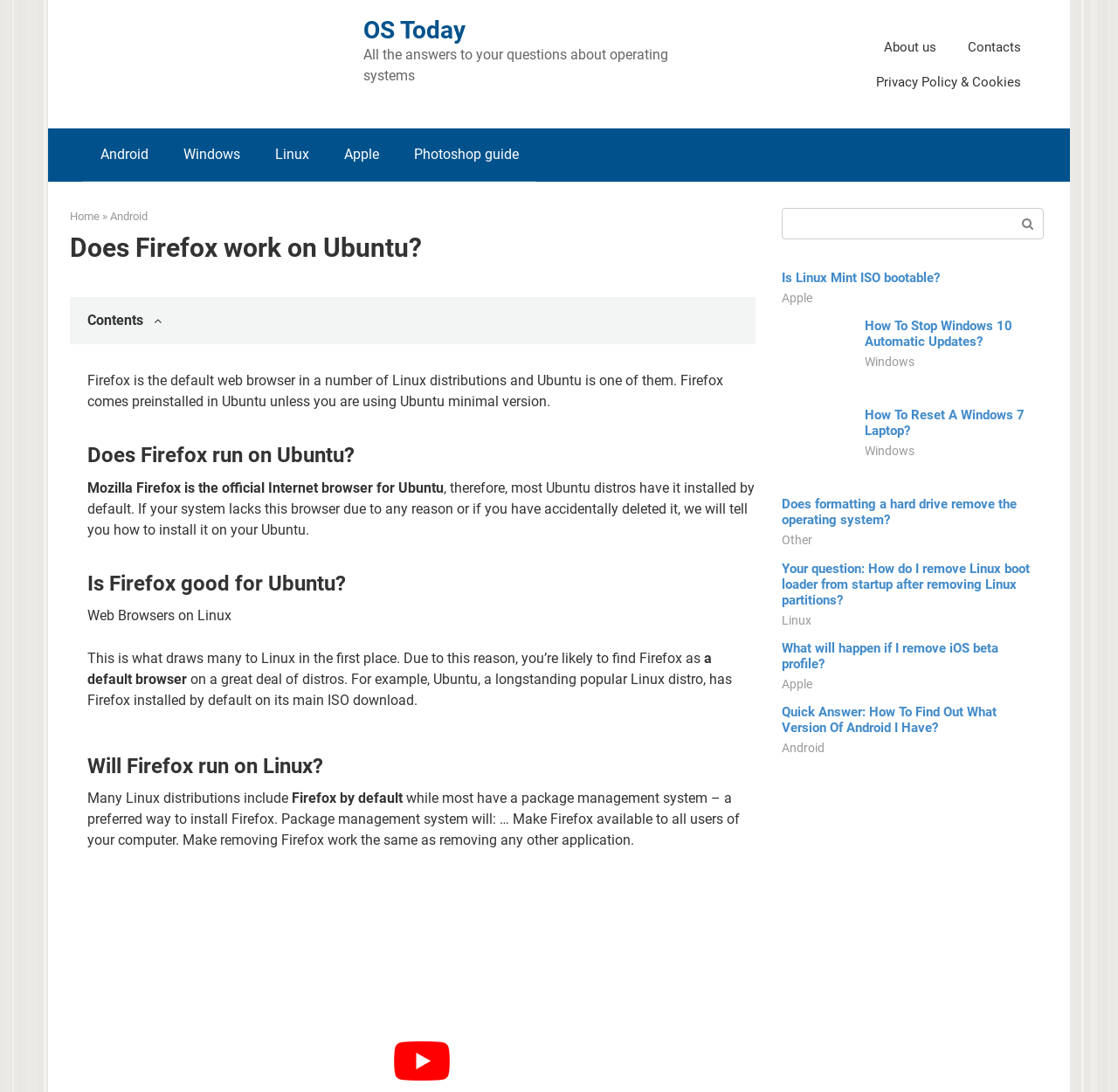What is the official Internet browser for Ubuntu?
Please give a detailed and elaborate answer to the question based on the image.

The webpage explicitly states that Mozilla Firefox is the official Internet browser for Ubuntu, as mentioned in the static text 'Mozilla Firefox is the official Internet browser for Ubuntu'.